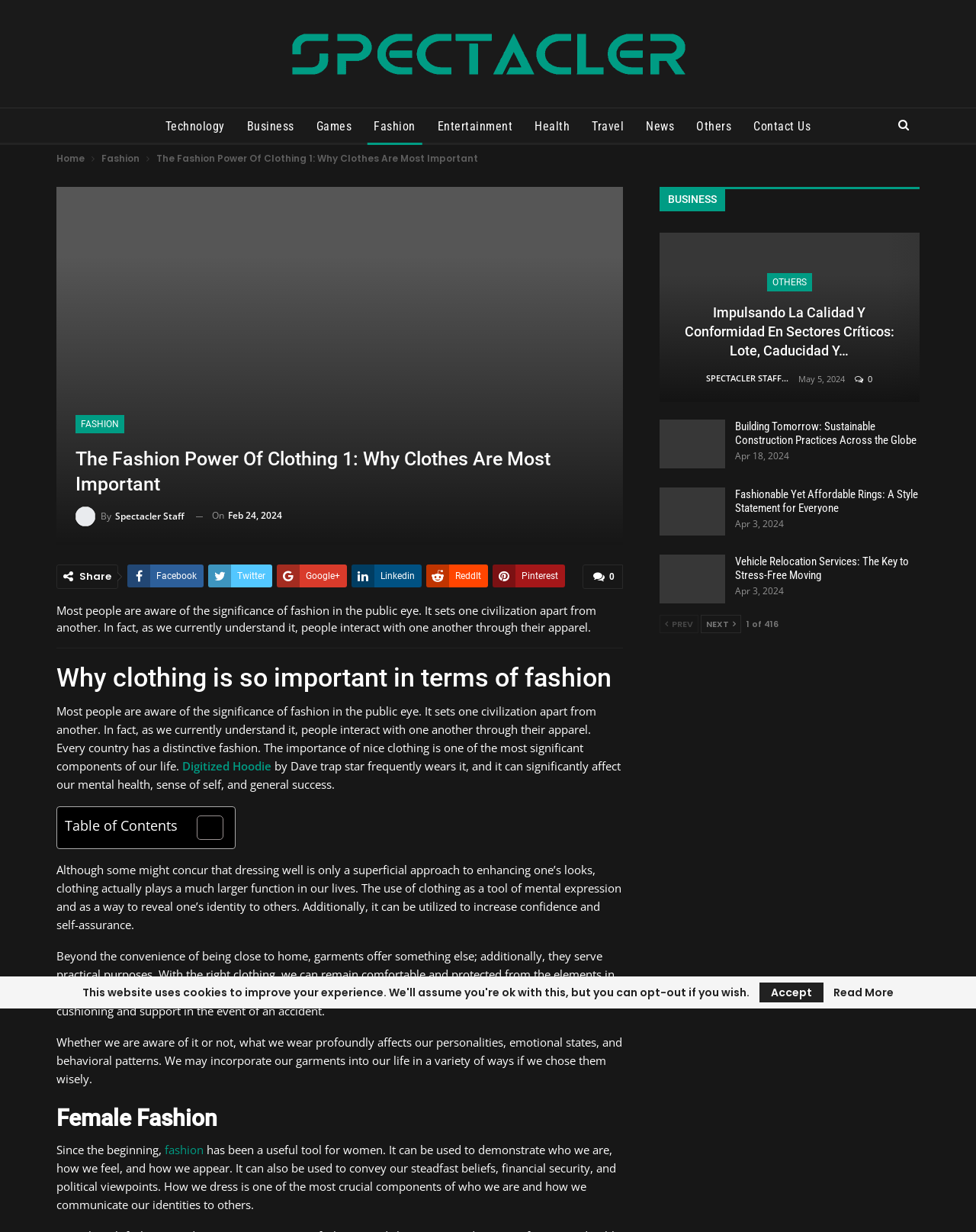Using floating point numbers between 0 and 1, provide the bounding box coordinates in the format (top-left x, top-left y, bottom-right x, bottom-right y). Locate the UI element described here: Contact Us

[0.765, 0.088, 0.838, 0.118]